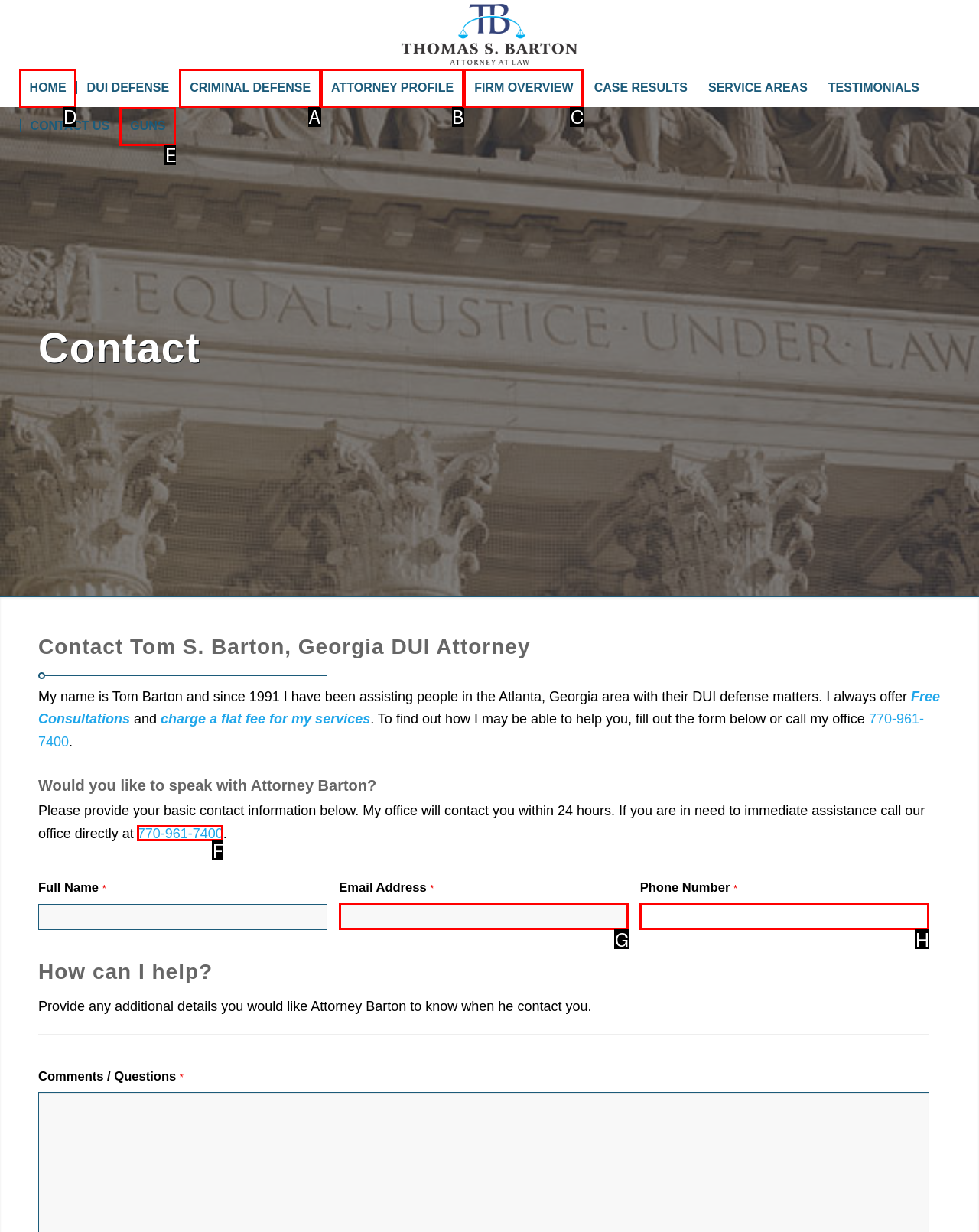Identify the HTML element to click to execute this task: Click the HOME link Respond with the letter corresponding to the proper option.

D